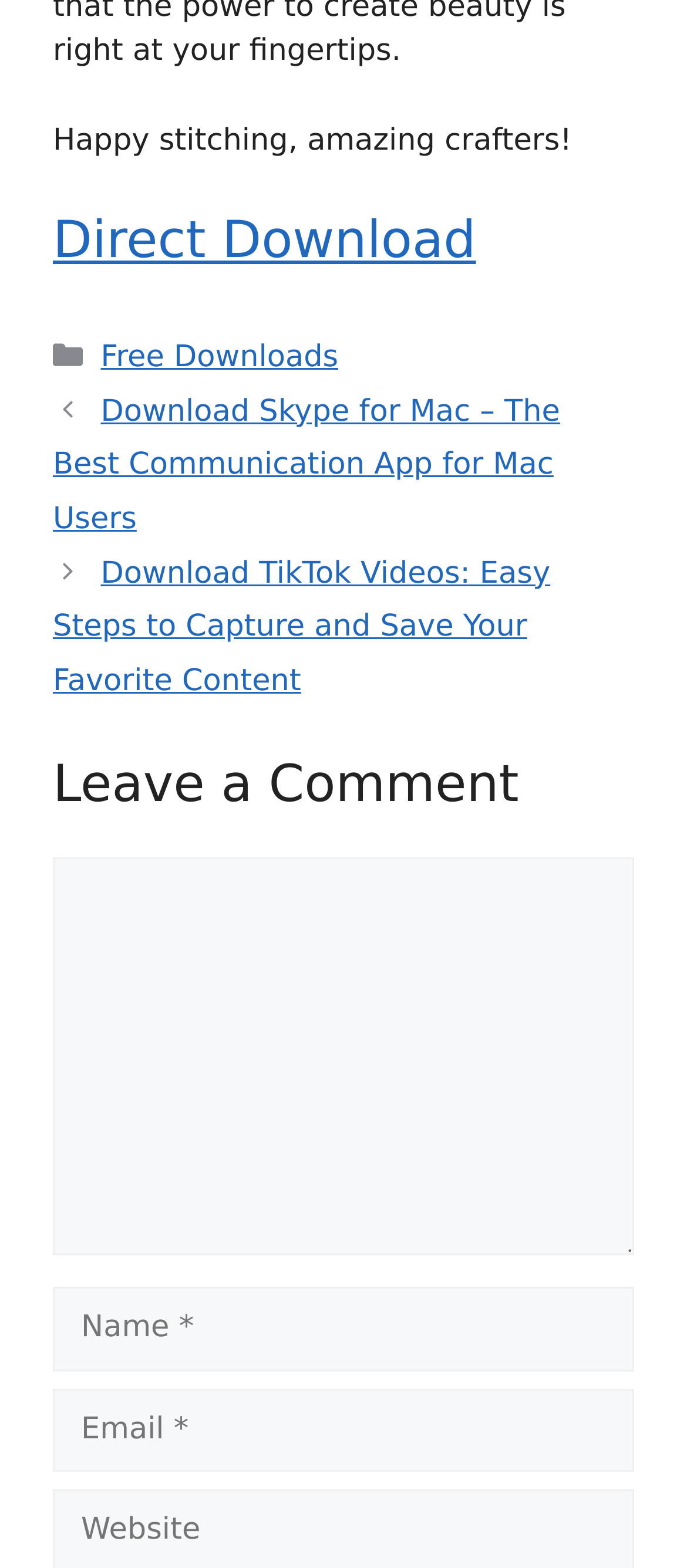Please provide a comprehensive answer to the question below using the information from the image: How many textboxes are there in the comment section?

In the 'Leave a Comment' section, I can see three textboxes: 'Comment', 'Name', and 'Email', which are all required fields. Therefore, there are three textboxes in the comment section.